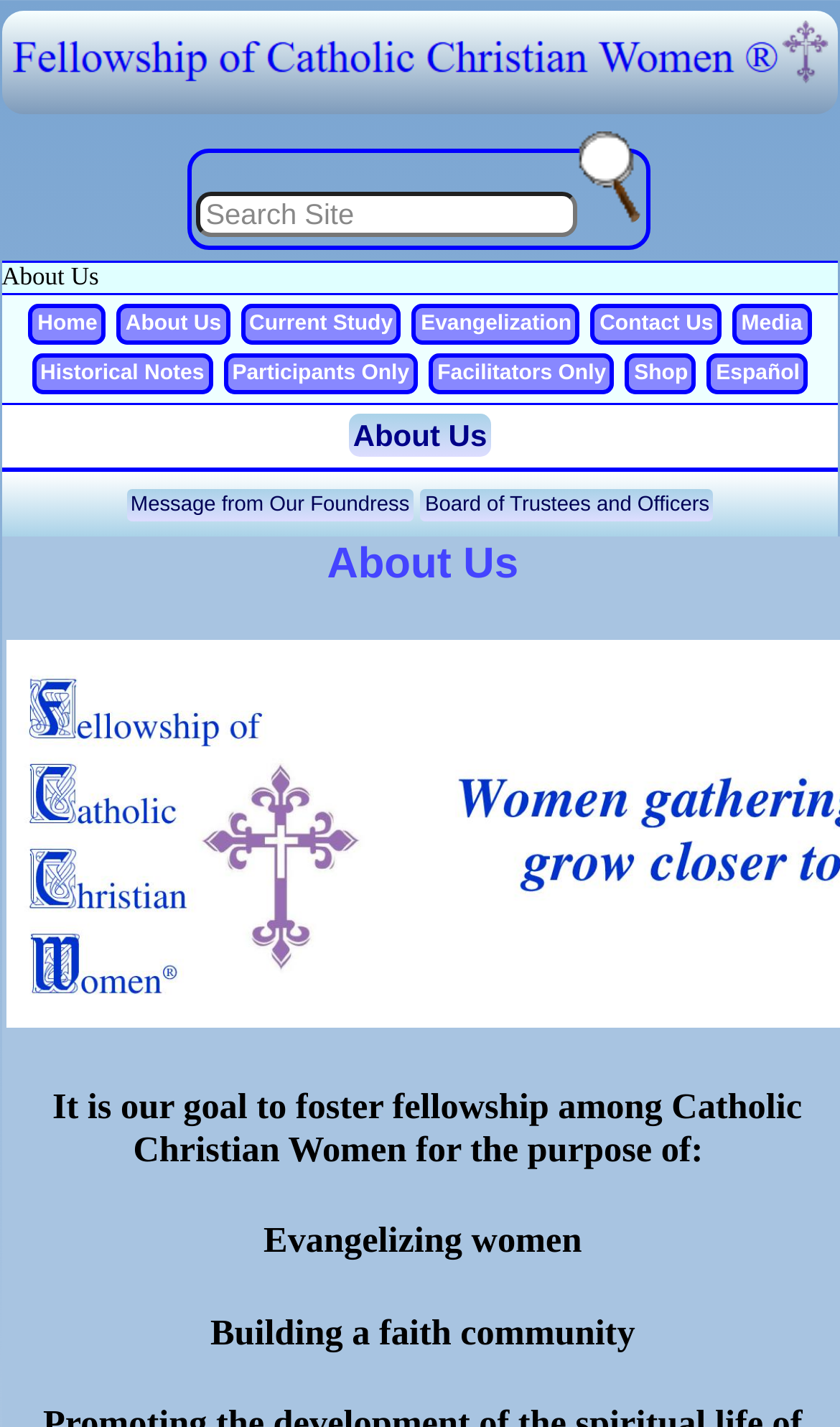What is the goal of the organization?
Use the screenshot to answer the question with a single word or phrase.

Foster fellowship among Catholic Christian Women